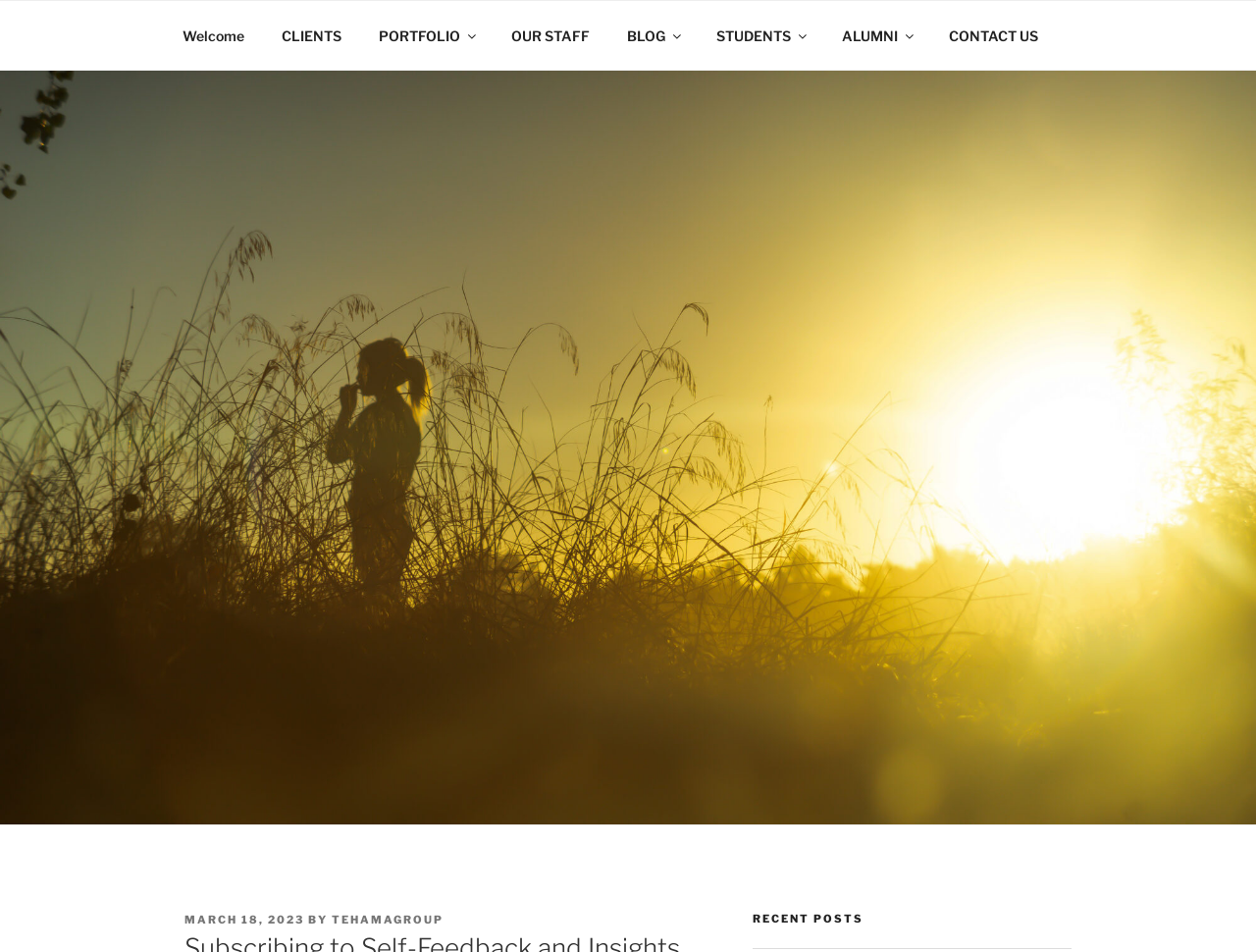What is the date of the posted article?
Refer to the screenshot and respond with a concise word or phrase.

MARCH 18, 2023